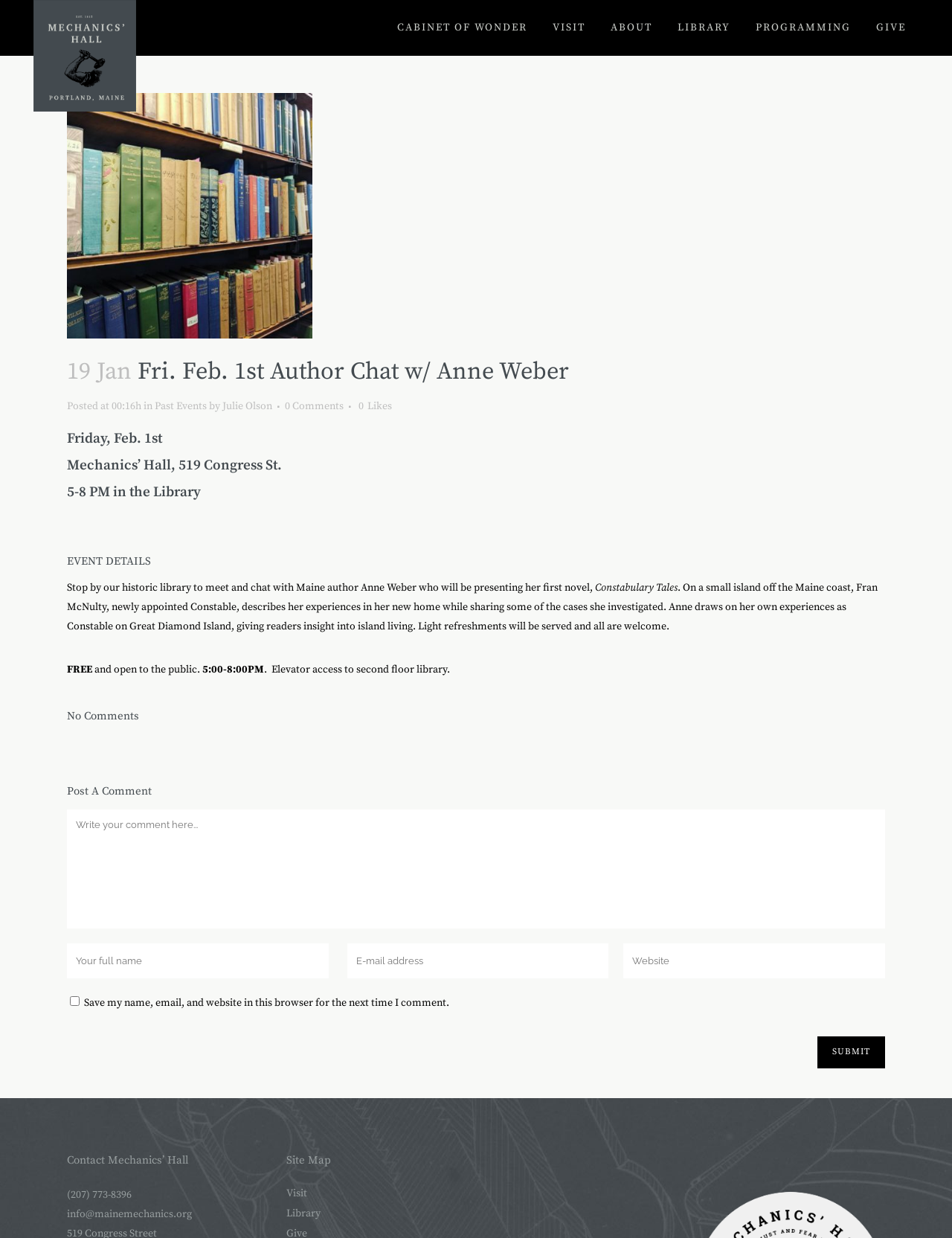Highlight the bounding box coordinates of the element that should be clicked to carry out the following instruction: "Click the 'CABINET OF WONDER' link". The coordinates must be given as four float numbers ranging from 0 to 1, i.e., [left, top, right, bottom].

[0.404, 0.0, 0.567, 0.045]